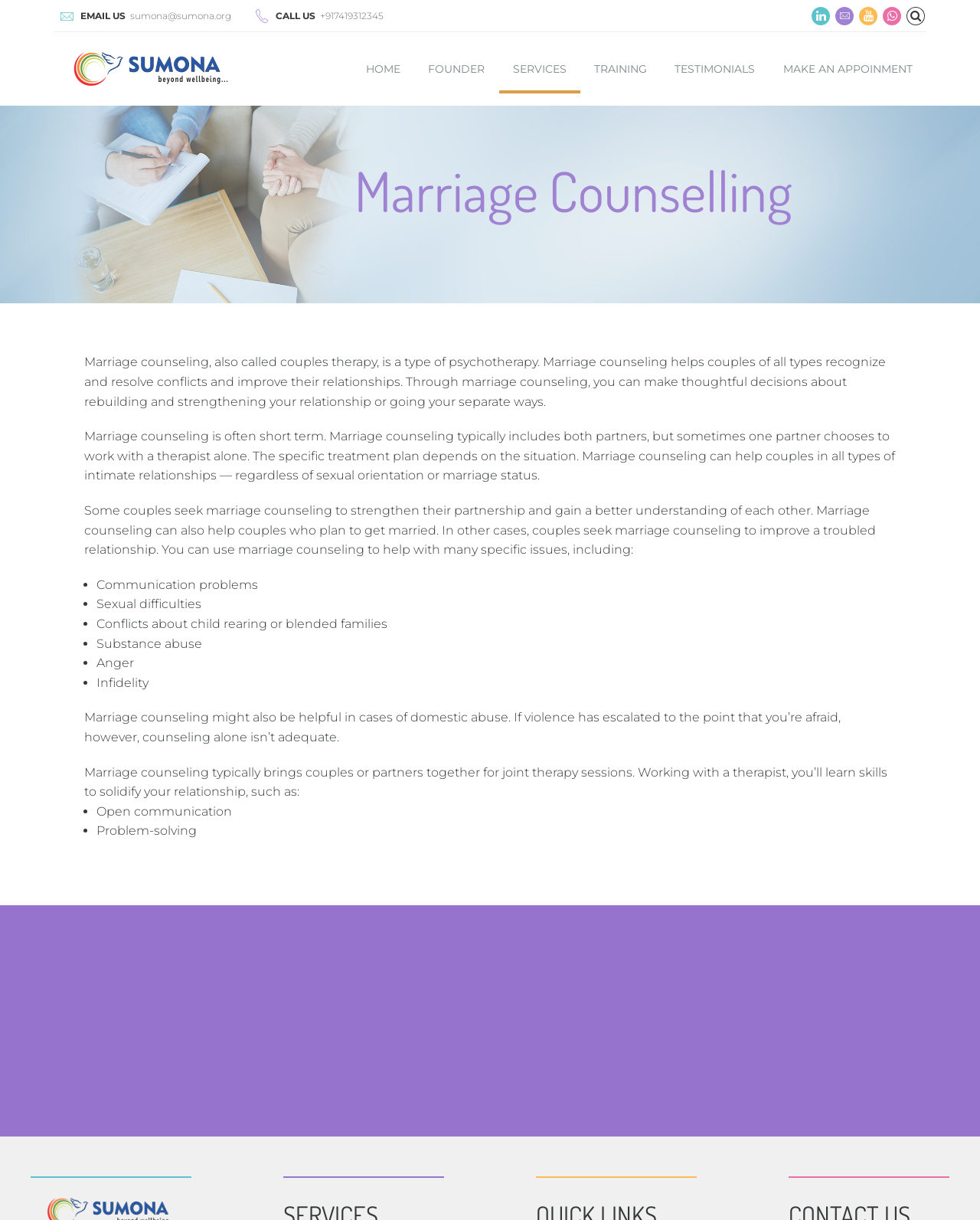Please answer the following question using a single word or phrase: 
How can couples book an appointment with SUMONA?

By clicking the button below